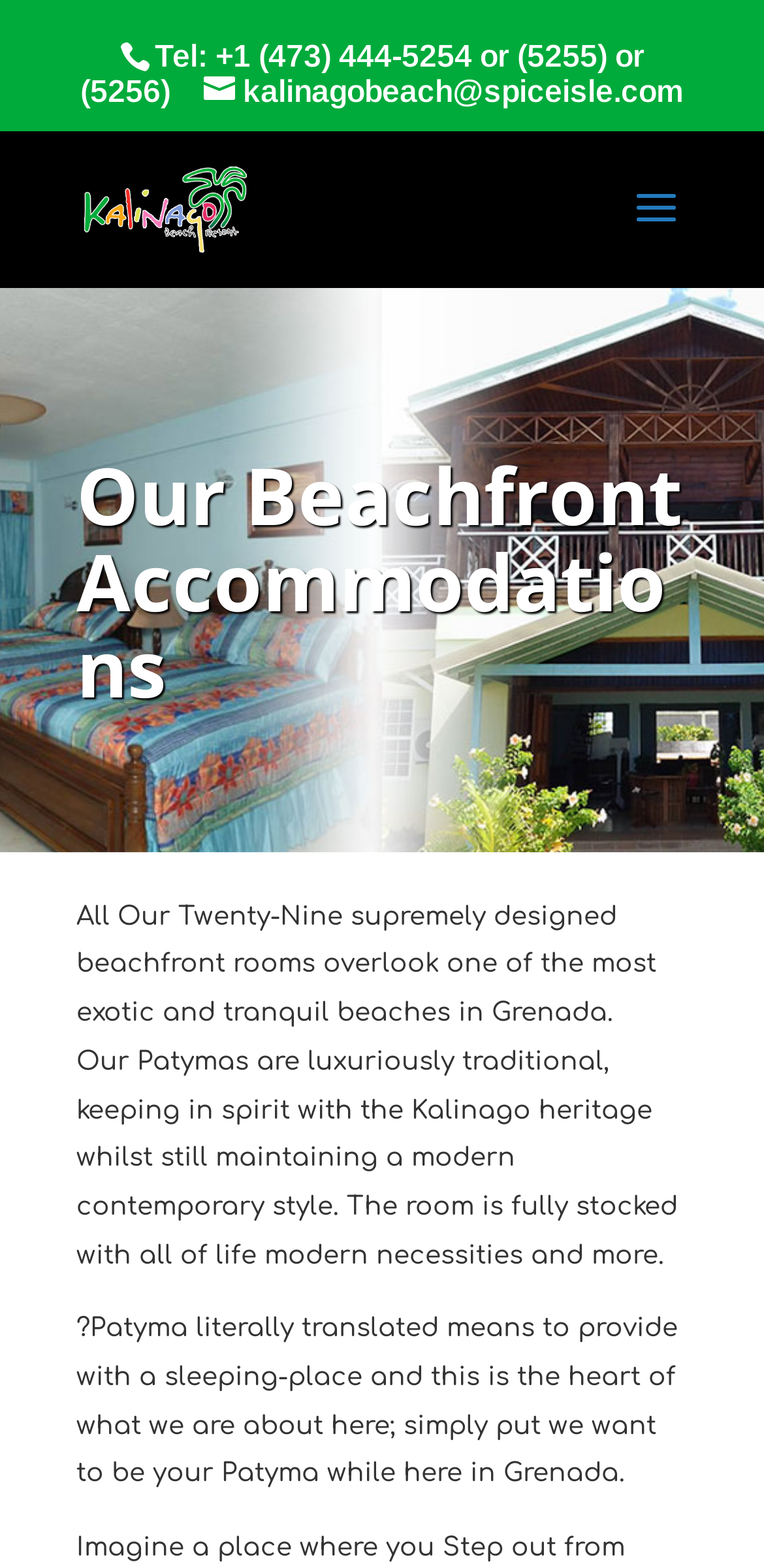What is the phone number to contact the resort?
Answer with a single word or phrase by referring to the visual content.

+1 (473) 444-5254